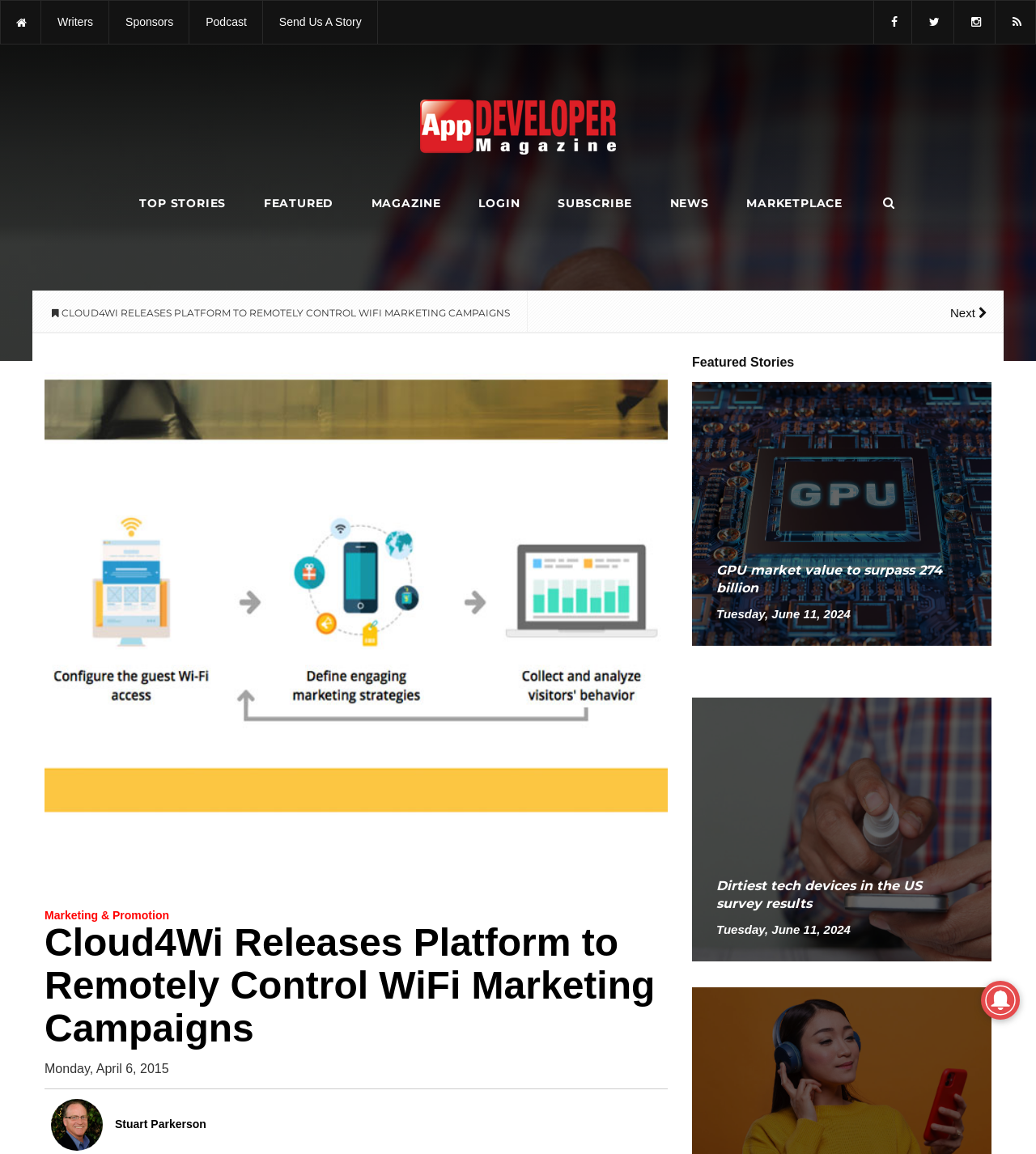What is the date of the article at the top?
Please provide an in-depth and detailed response to the question.

I determined the answer by looking at the static text at [0.043, 0.92, 0.163, 0.932] which says 'Monday, April 6, 2015'. This suggests that the date of the article at the top is Monday, April 6, 2015.